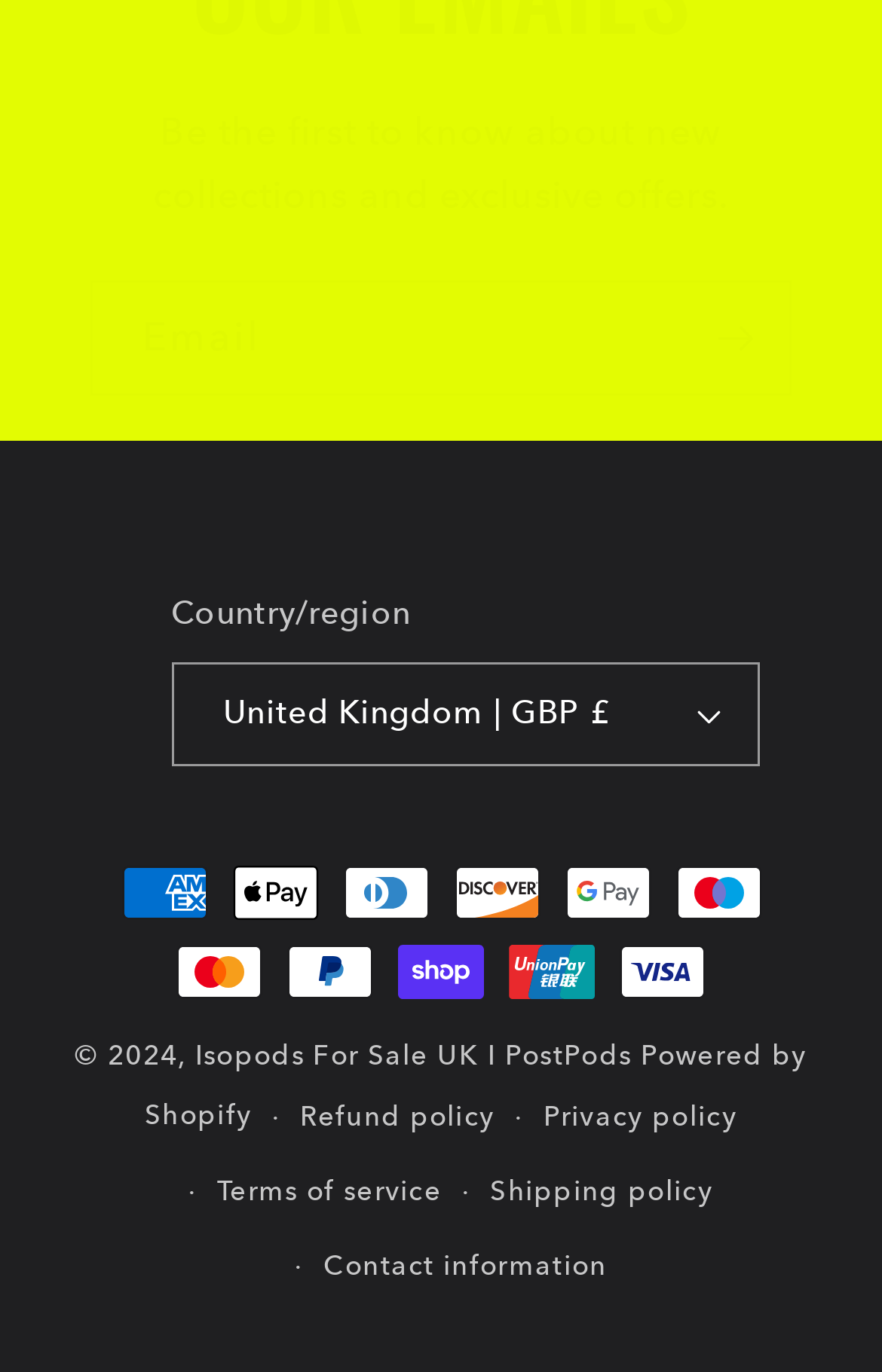What is the purpose of the email subscription?
Provide a one-word or short-phrase answer based on the image.

Get exclusive offers